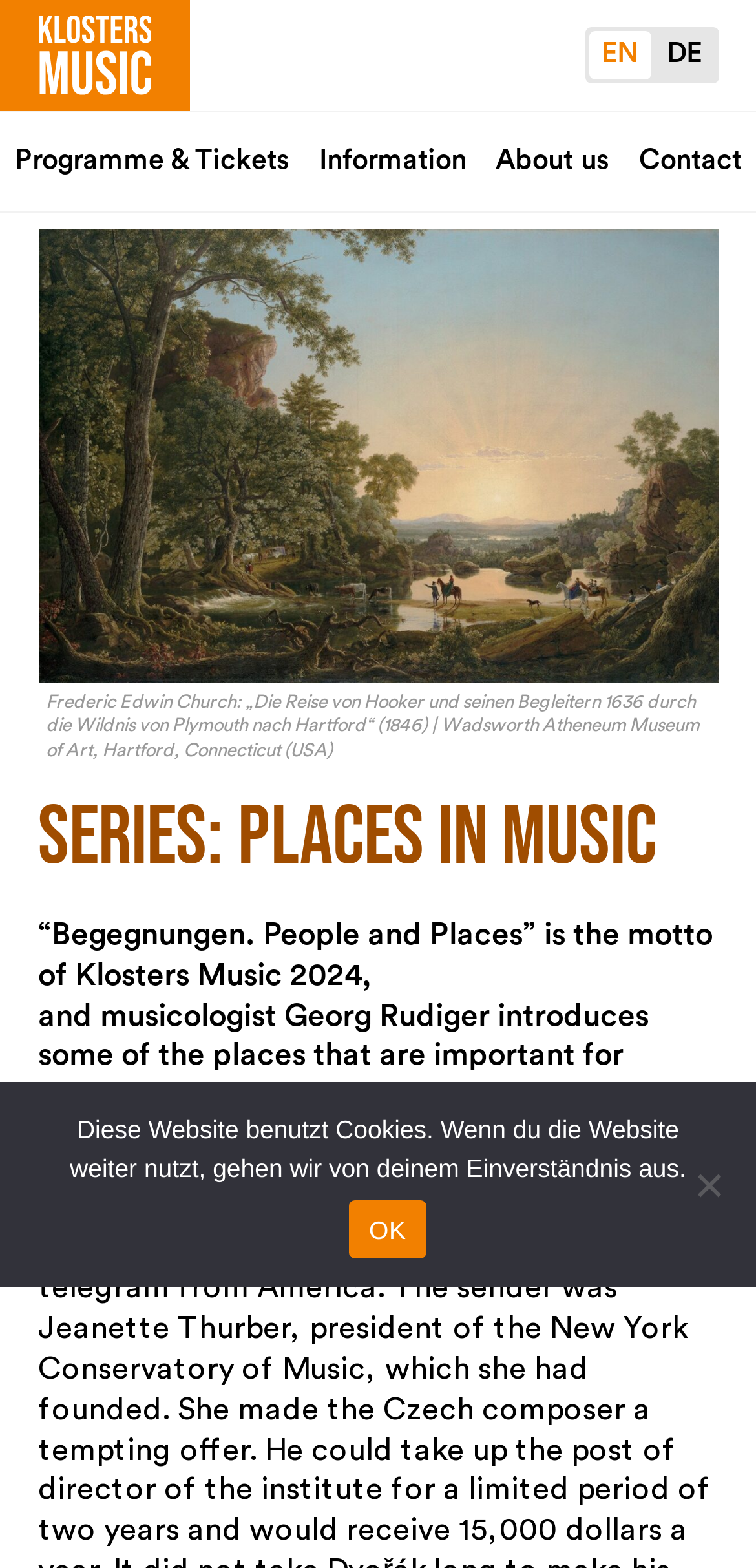Using the provided element description, identify the bounding box coordinates as (top-left x, top-left y, bottom-right x, bottom-right y). Ensure all values are between 0 and 1. Description: From the New World

[0.483, 0.715, 0.873, 0.737]